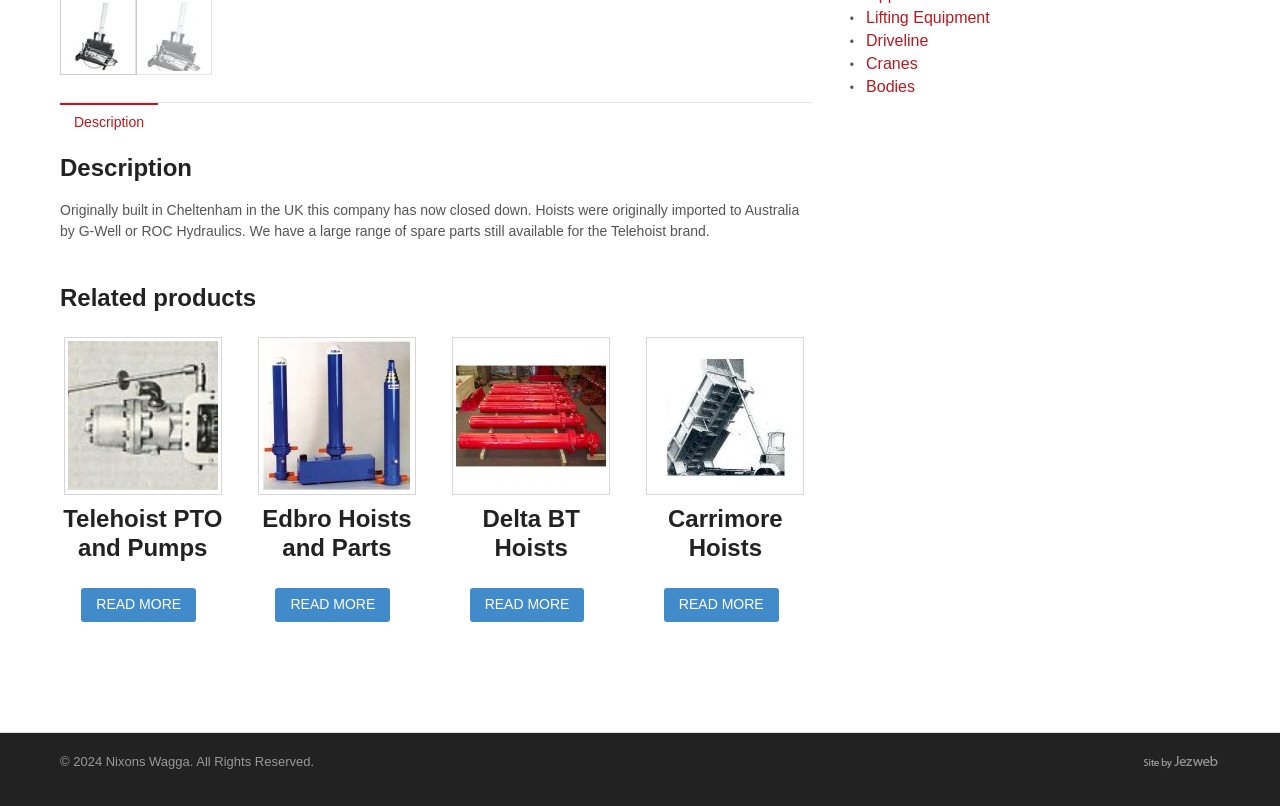Determine the bounding box for the HTML element described here: "Bodies". The coordinates should be given as [left, top, right, bottom] with each number being a float between 0 and 1.

[0.677, 0.096, 0.715, 0.118]